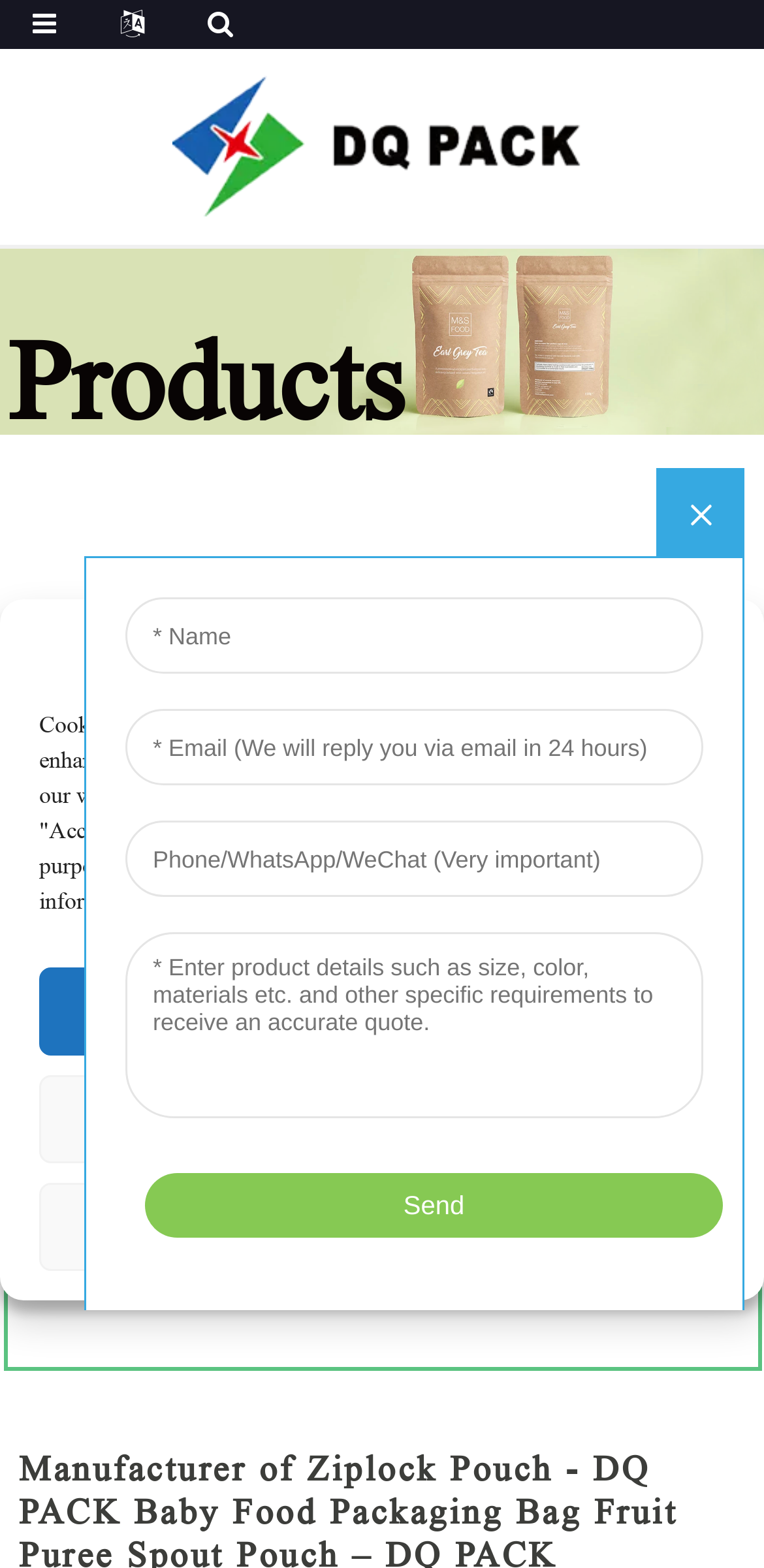Answer the following in one word or a short phrase: 
What is the purpose of the cookie consent dialog?

To agree to cookie storage